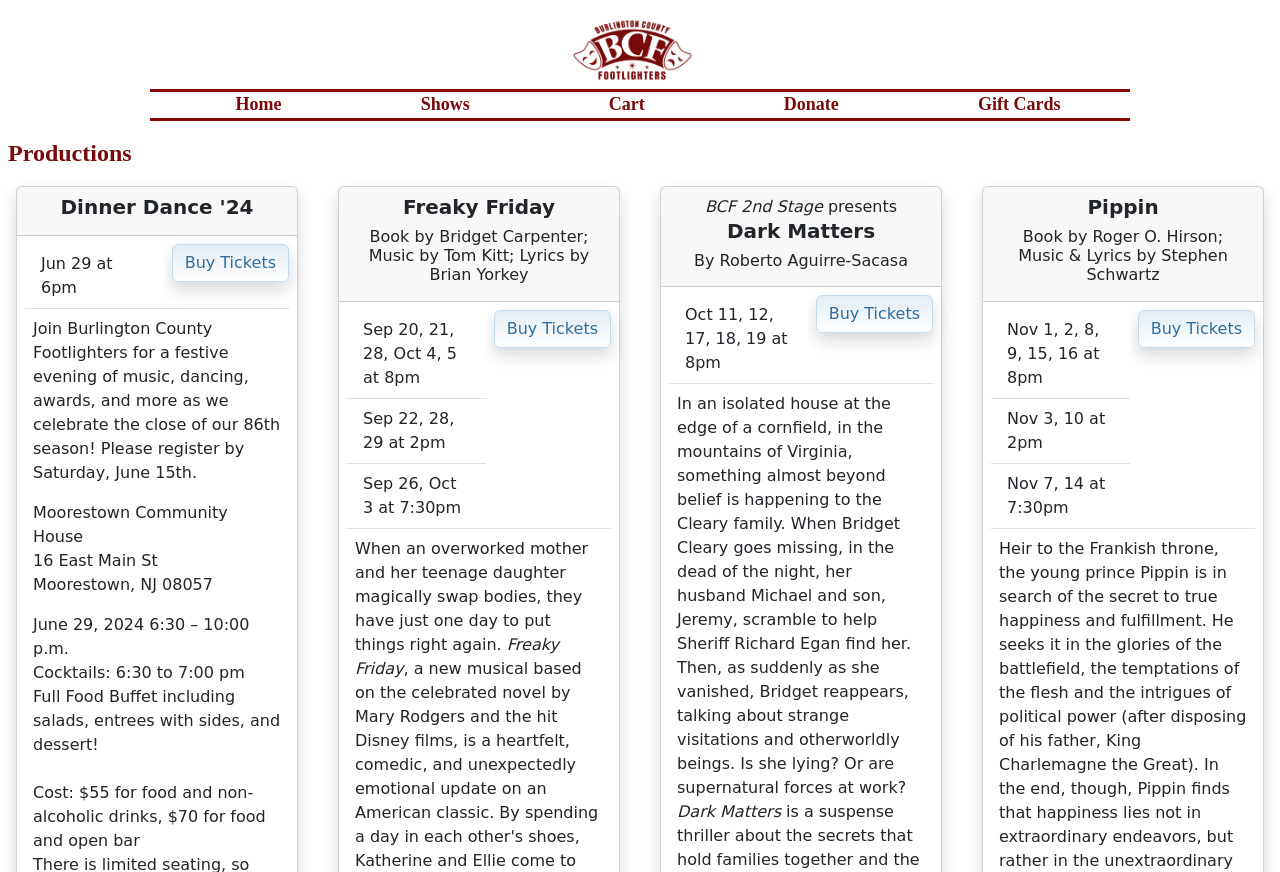Use a single word or phrase to answer the question: 
What is the cost of the 'Dinner Dance '24' event?

$55 or $70